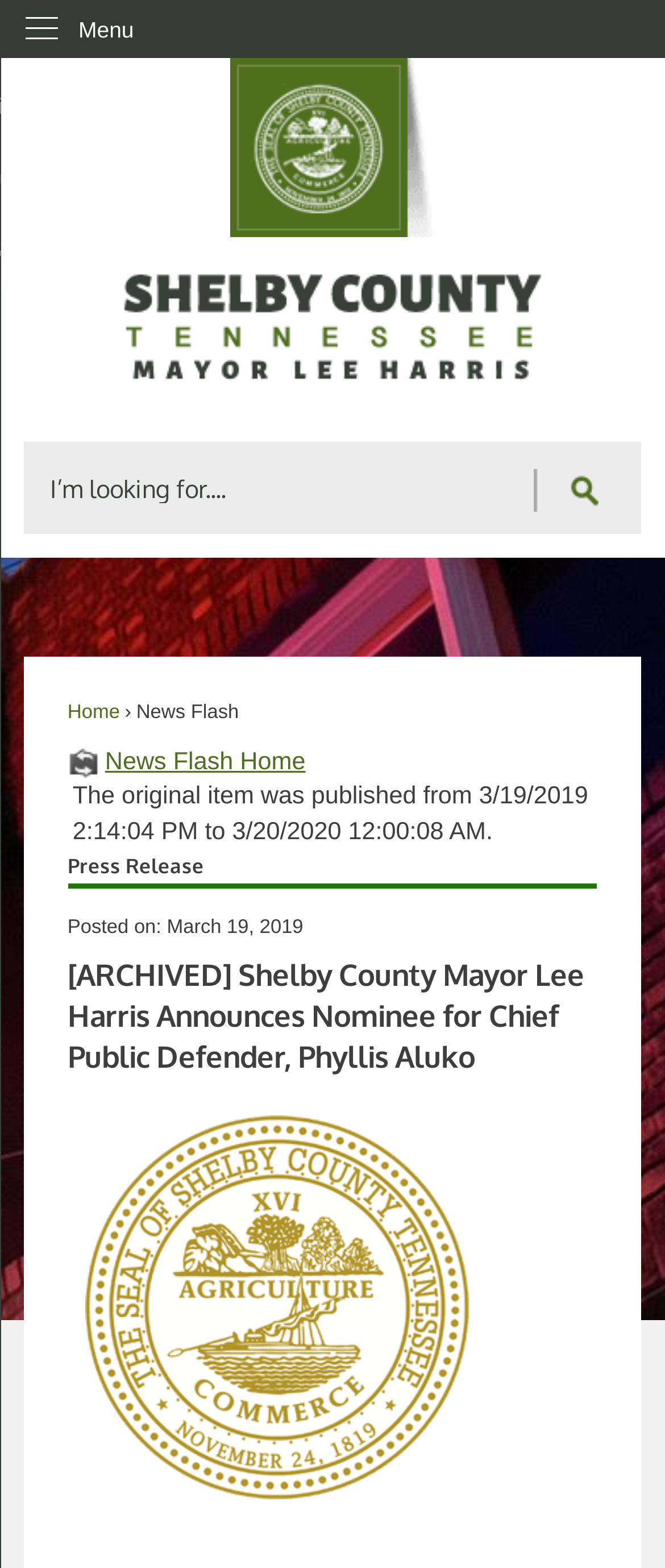What is the type of content on this webpage?
Observe the image and answer the question with a one-word or short phrase response.

News or press release